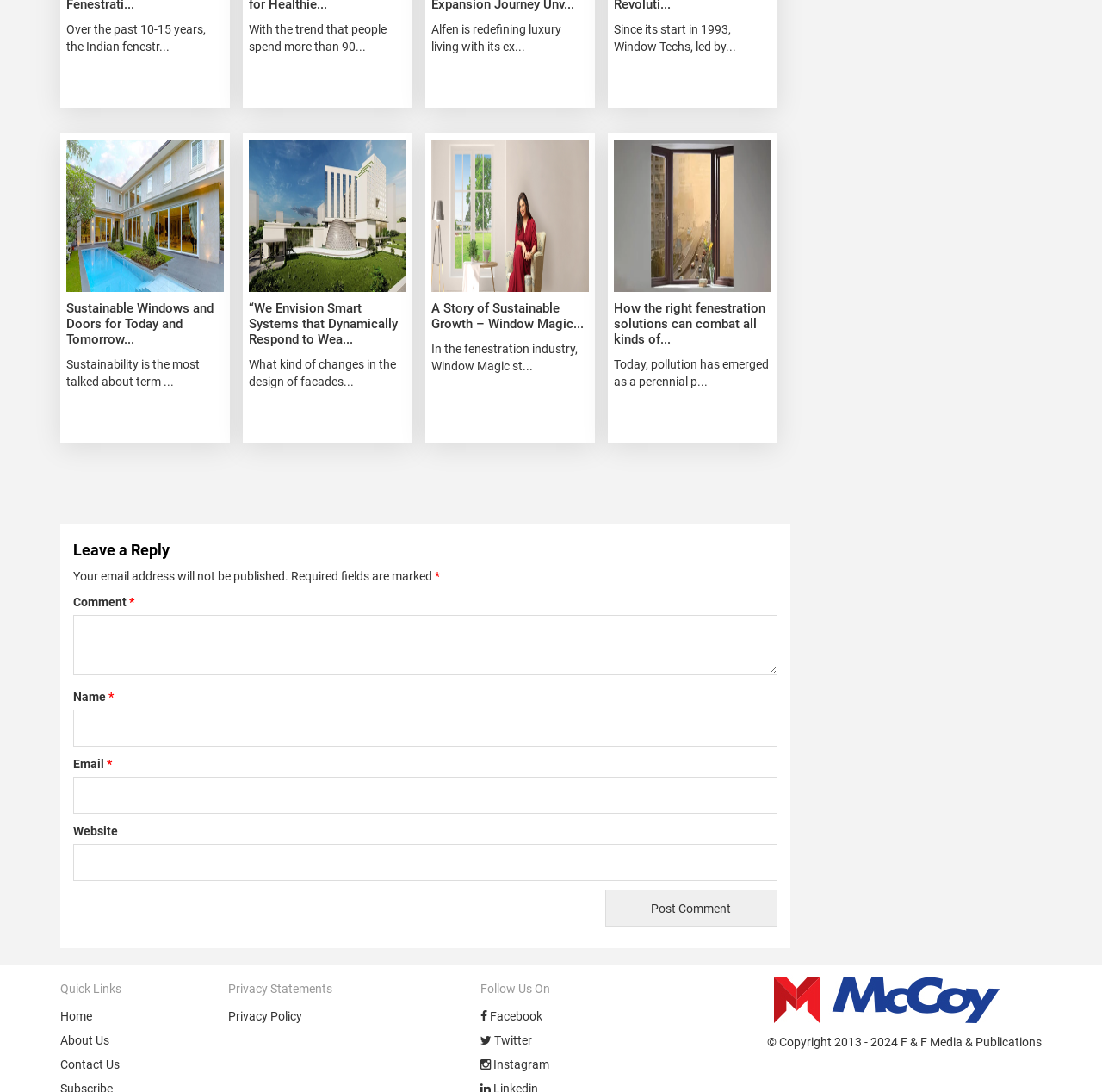Specify the bounding box coordinates of the region I need to click to perform the following instruction: "Visit the About Us page". The coordinates must be four float numbers in the range of 0 to 1, i.e., [left, top, right, bottom].

[0.055, 0.947, 0.099, 0.959]